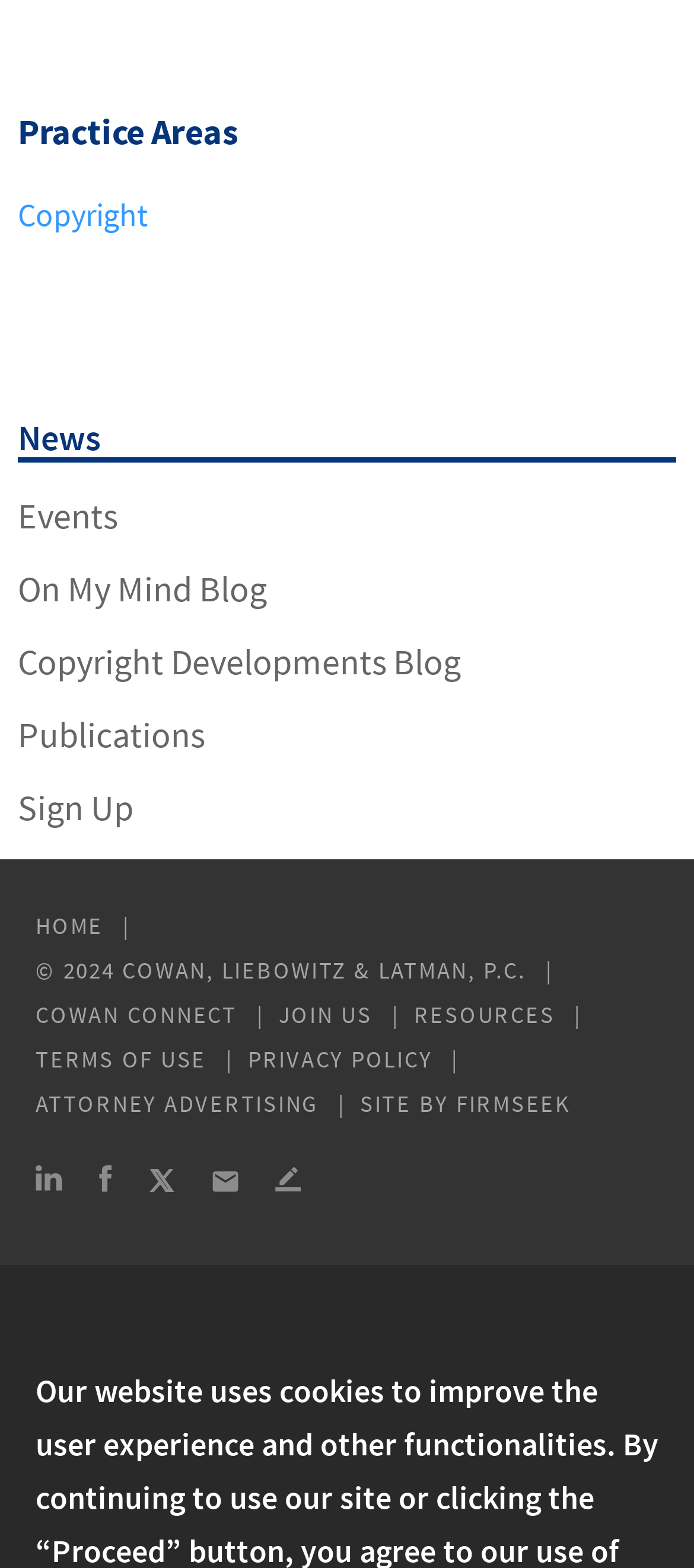Identify the bounding box coordinates of the section that should be clicked to achieve the task described: "Visit the Copyright page".

[0.026, 0.124, 0.213, 0.15]